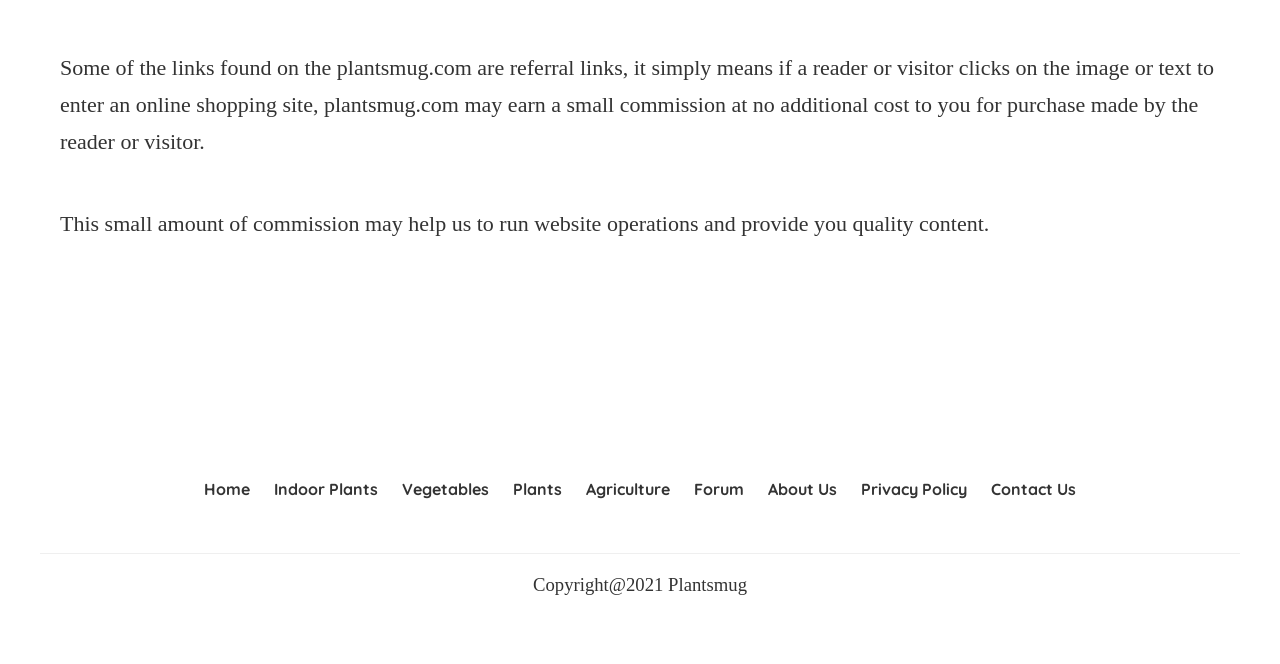Kindly determine the bounding box coordinates of the area that needs to be clicked to fulfill this instruction: "view about us".

[0.591, 0.717, 0.663, 0.758]